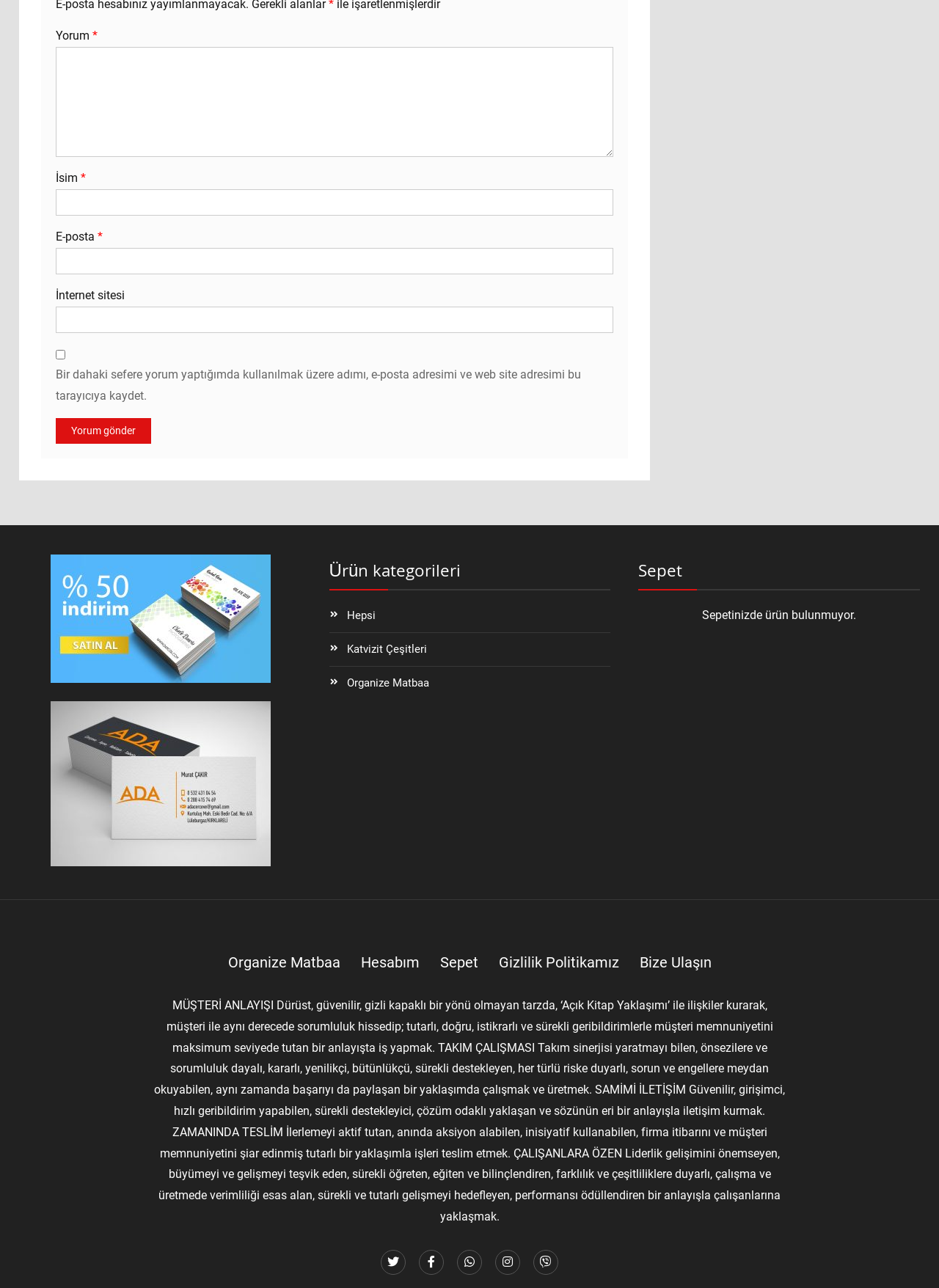What is the purpose of the checkbox?
Please ensure your answer is as detailed and informative as possible.

The checkbox is located below the 'İnternet sitesi' textbox and is labeled 'Bir dahaki sefere yorum yaptığımda kullanılmak üzere adımı, e-posta adresimi ve web site adresimi bu tarayıcıya kaydet.' which translates to 'Save my name, email address, and website address in this browser for the next time I comment.' Therefore, the purpose of the checkbox is to save user data for future comments.